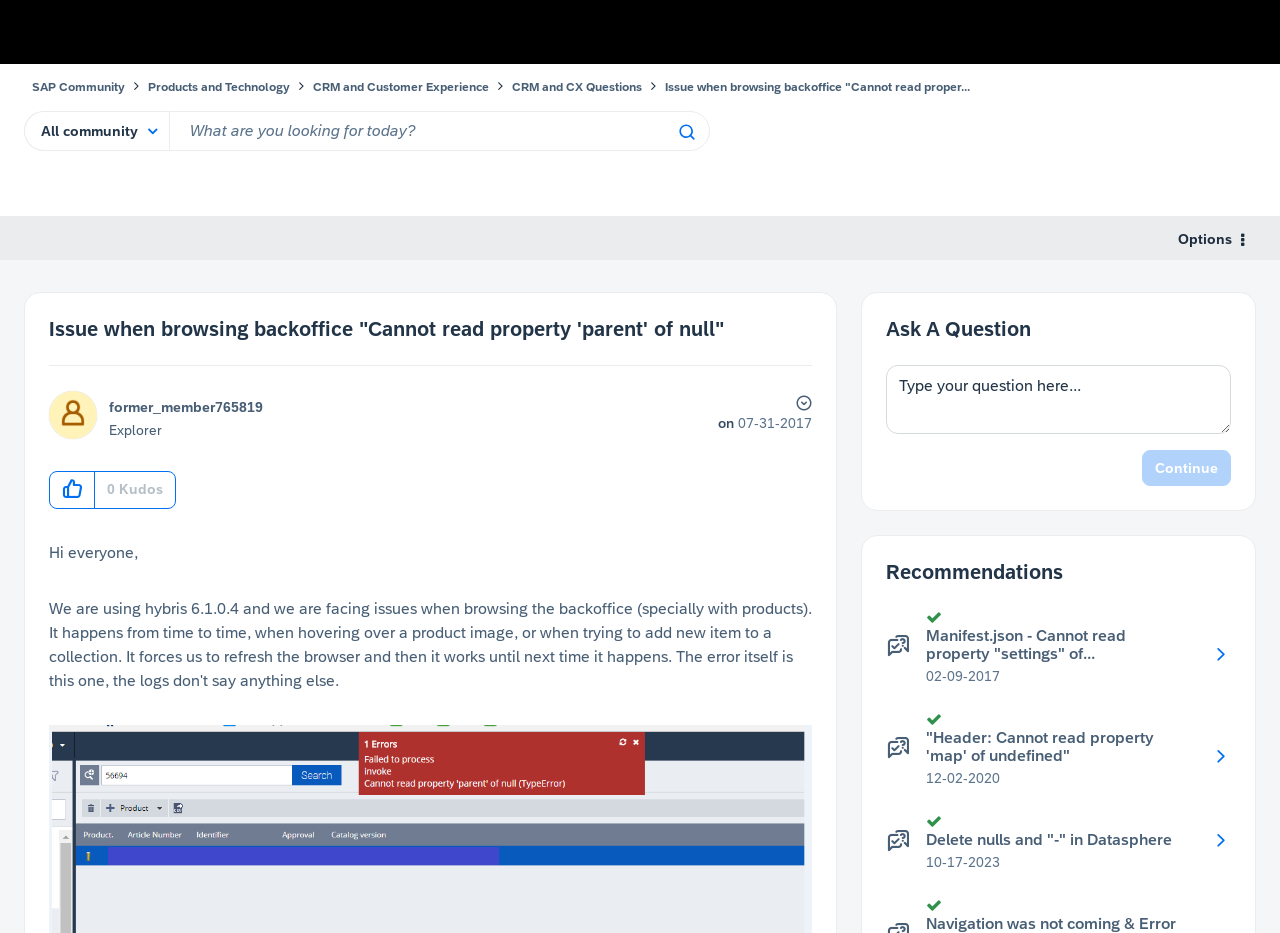Point out the bounding box coordinates of the section to click in order to follow this instruction: "Search for a topic".

[0.019, 0.119, 0.132, 0.162]